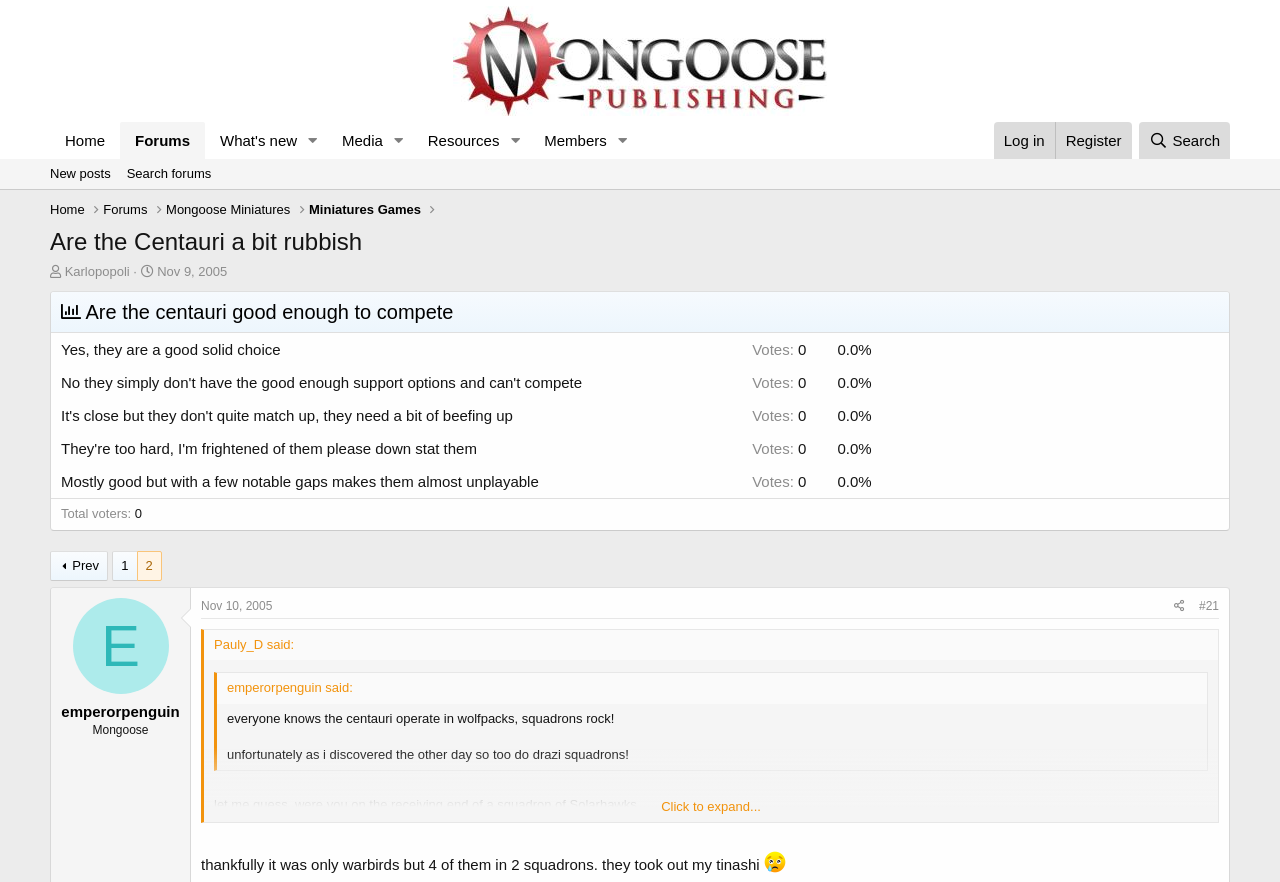Please answer the following question using a single word or phrase: 
How many options are there in the poll?

5